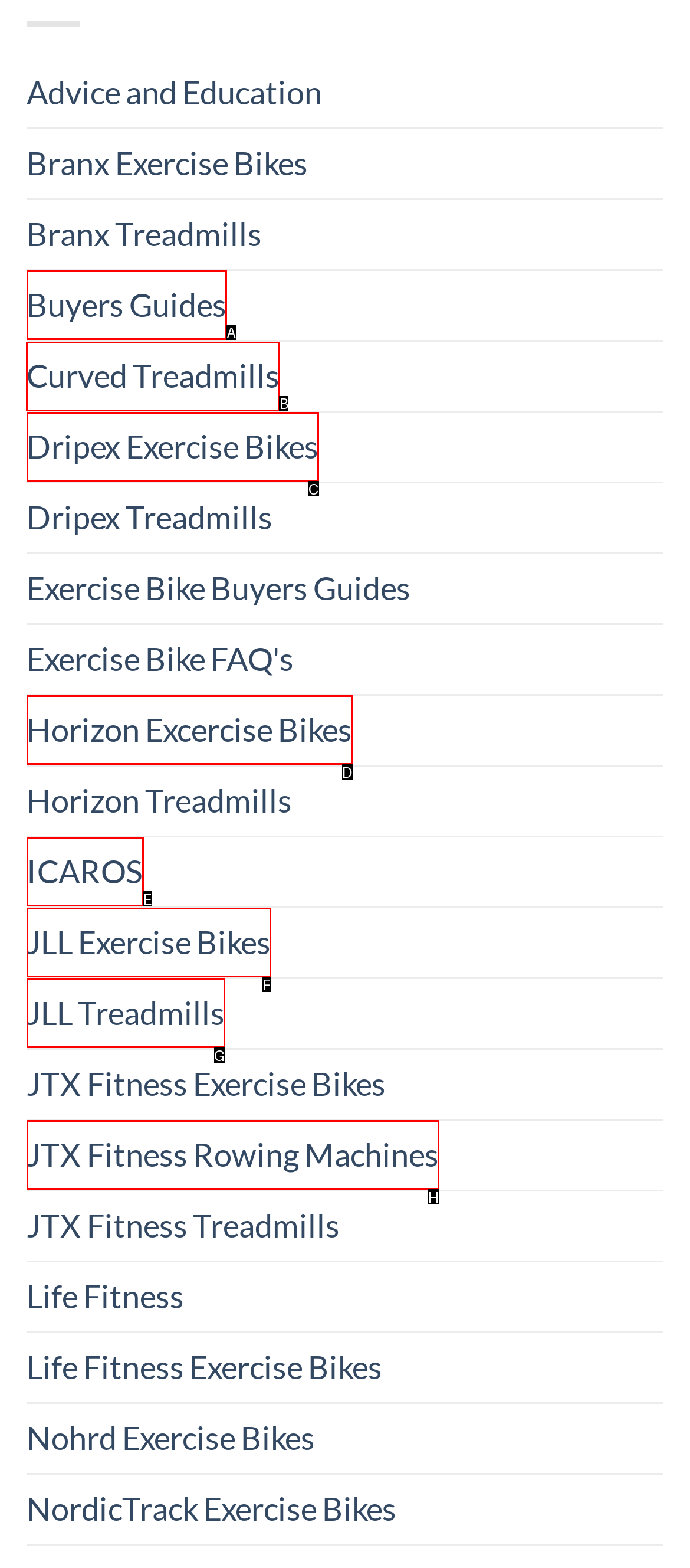Select the appropriate HTML element that needs to be clicked to execute the following task: Explore Curved Treadmills. Respond with the letter of the option.

B